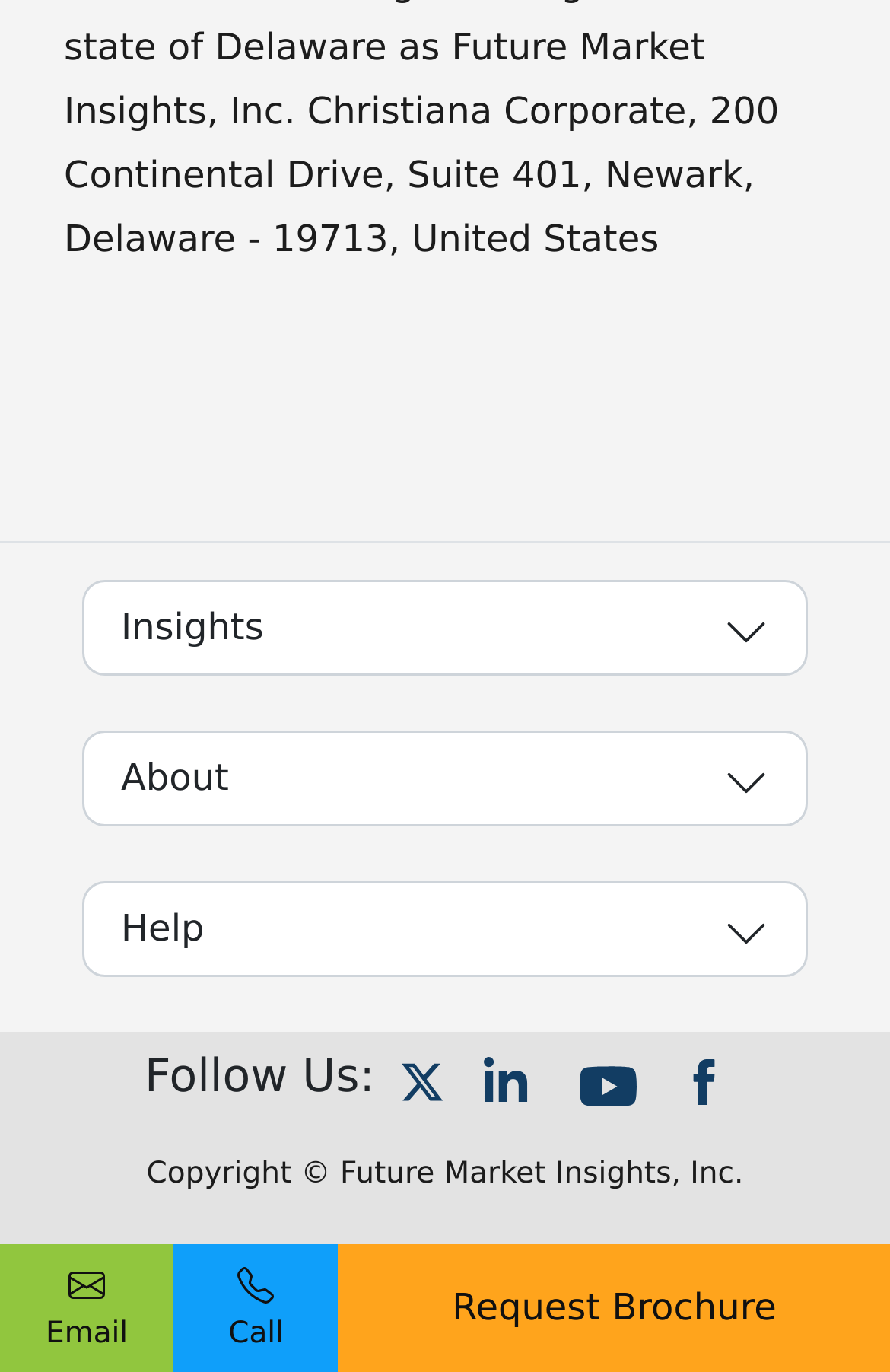Based on the image, please elaborate on the answer to the following question:
What is the name of the organization?

The name of the organization can be found in the image element at the top of the page, which contains the text 'Future Market Insights, Inc. (ESOMAR certified market research organization and a member of Greater New York Chamber of Commerce)'.